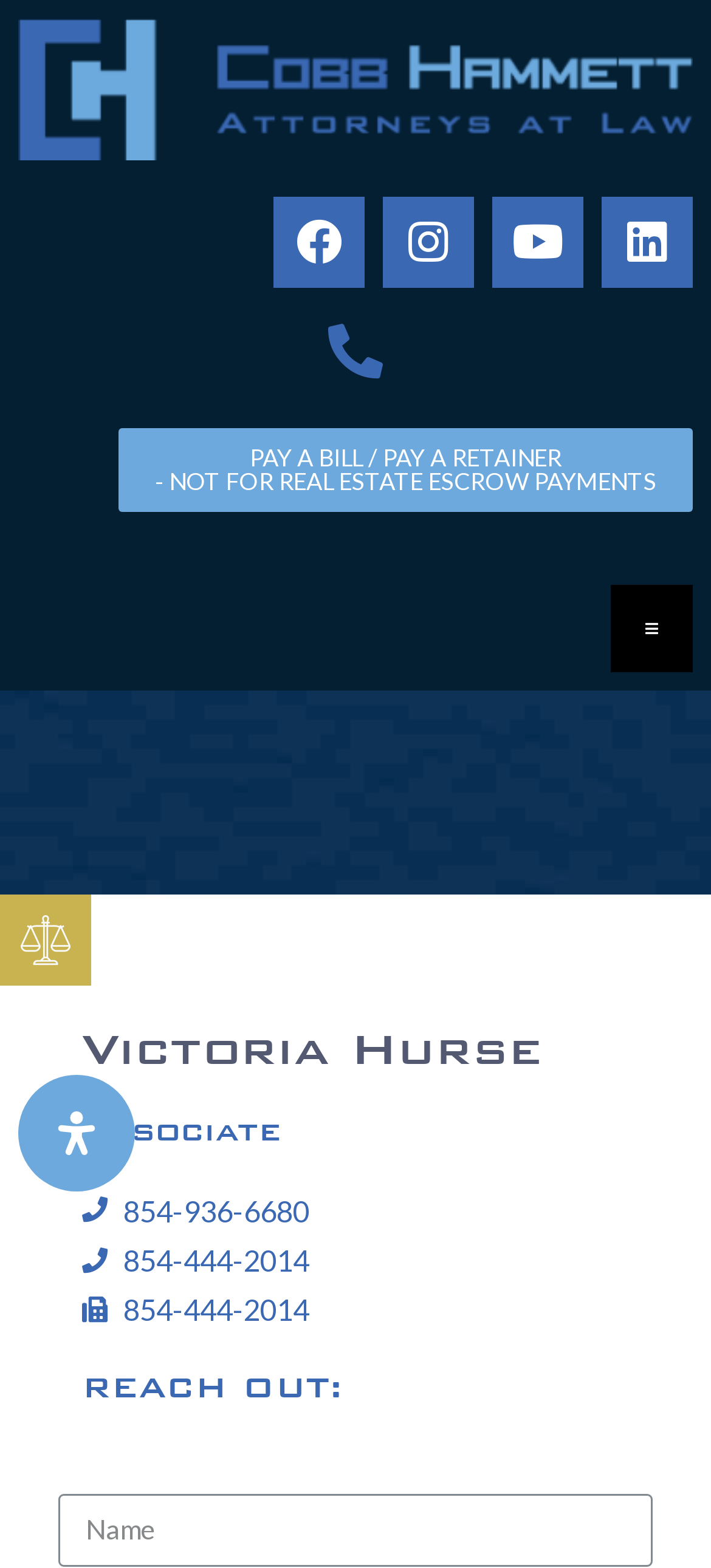What is Victoria's profession?
Using the image as a reference, answer the question with a short word or phrase.

Associate